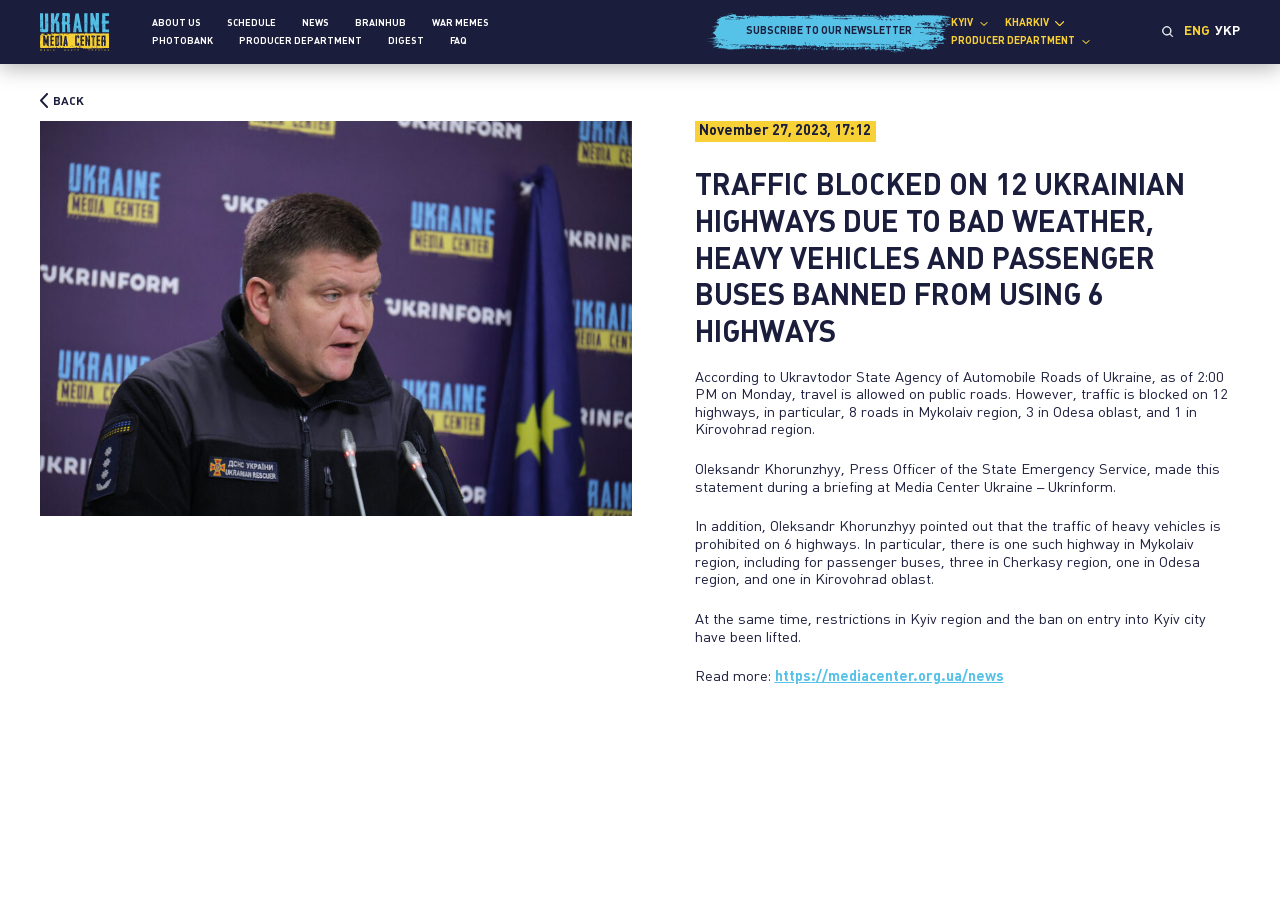Please identify the bounding box coordinates of the region to click in order to complete the task: "Switch to English". The coordinates must be four float numbers between 0 and 1, specified as [left, top, right, bottom].

[0.925, 0.028, 0.945, 0.042]